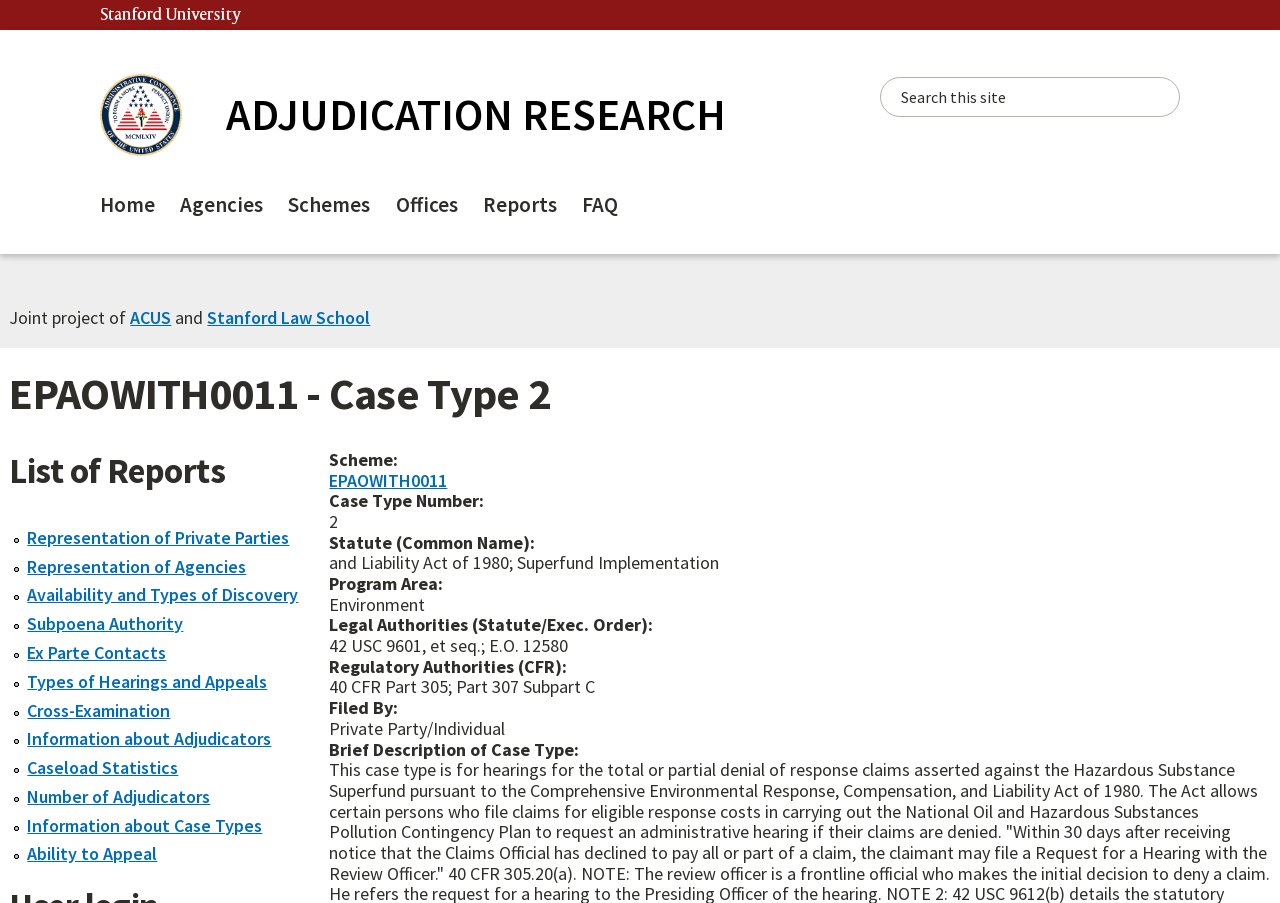Provide your answer in a single word or phrase: 
How many links are there in the main menu?

6